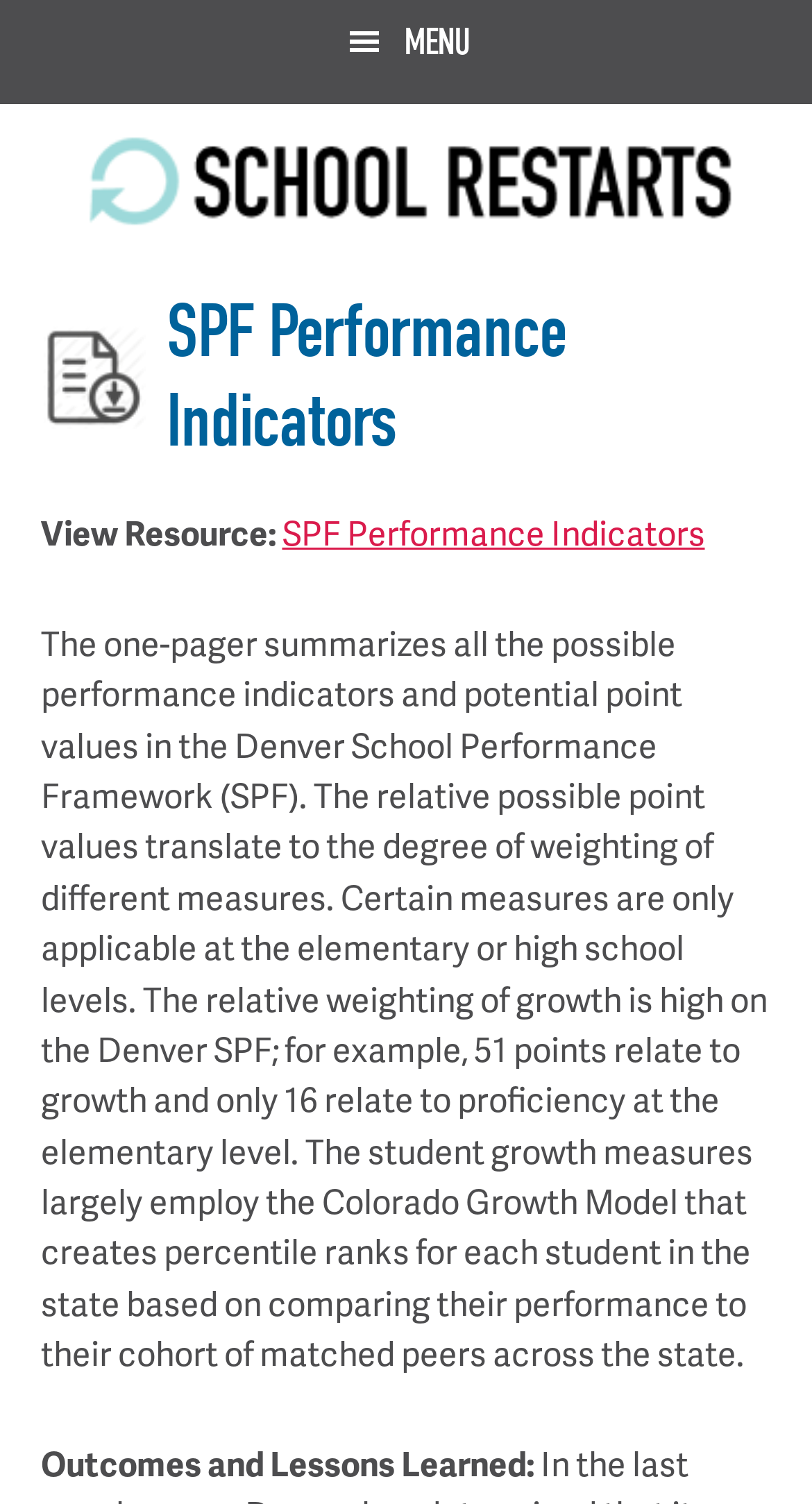Summarize the webpage comprehensively, mentioning all visible components.

The webpage is titled "SPF Performance Indicators" and appears to be a resource page for educational professionals. At the top left corner, there is a "Skip to main content" link, followed by a menu button with a hamburger icon. 

Below the menu button, there is a prominent link to "SCHOOL RESTARTS". Underneath this link, there is a header section that spans almost the entire width of the page, containing the title "SPF Performance Indicators" again. 

To the right of the title, there is a "View Resource:" label, followed by a link to "SPF Performance Indicators", which likely leads to a downloadable resource. 

Below this section, there is a lengthy paragraph of text that summarizes the Denver School Performance Framework (SPF), explaining how performance indicators and point values are weighted, with a focus on growth measures and the Colorado Growth Model. 

Finally, at the bottom of the page, there is a section titled "Outcomes and Lessons Learned:", although its content is not immediately visible.